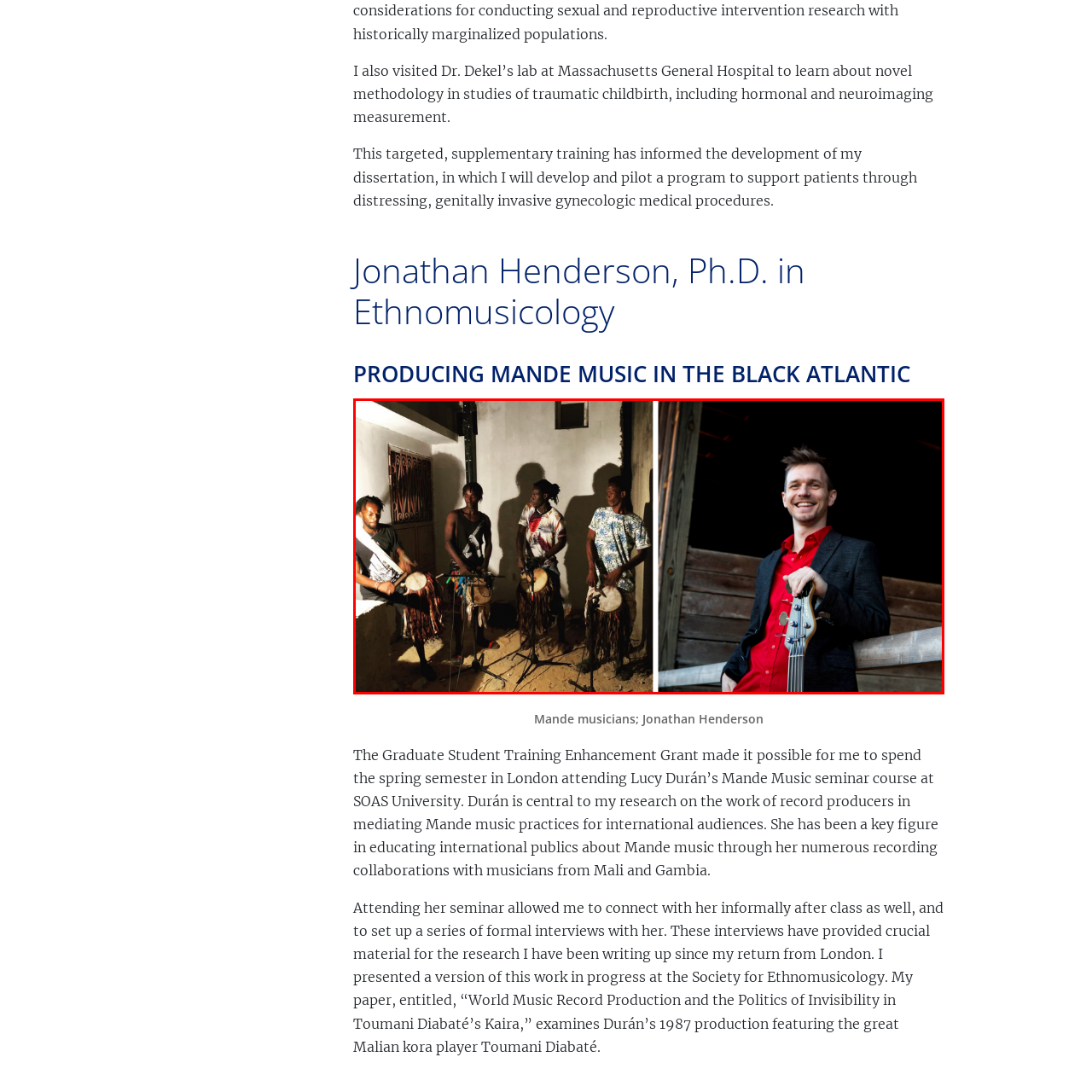Thoroughly describe the scene captured inside the red-bordered section of the image.

The image showcases two distinct scenes related to Mande music culture. On the left, four Mande musicians are captured in a dimly lit space, are playing traditional drums and outfitted in colorful shirts, indicative of their rich musical heritage. The atmosphere suggests an intimate gathering, emphasizing the communal and vibrant nature of their performance.

On the right, Jonathan Henderson, a Ph.D. candidate in Ethnomusicology, stands confidently, smiling at the camera. He is dressed in a black jacket and a bright red shirt, holding a guitar. This juxtaposition highlights his role in bridging cultural practices; he studies Mande music's influence and production, connecting traditional forms with contemporary contexts. Together, these images reflect the dynamic expression and significance of Mande music in academic and cultural spheres.